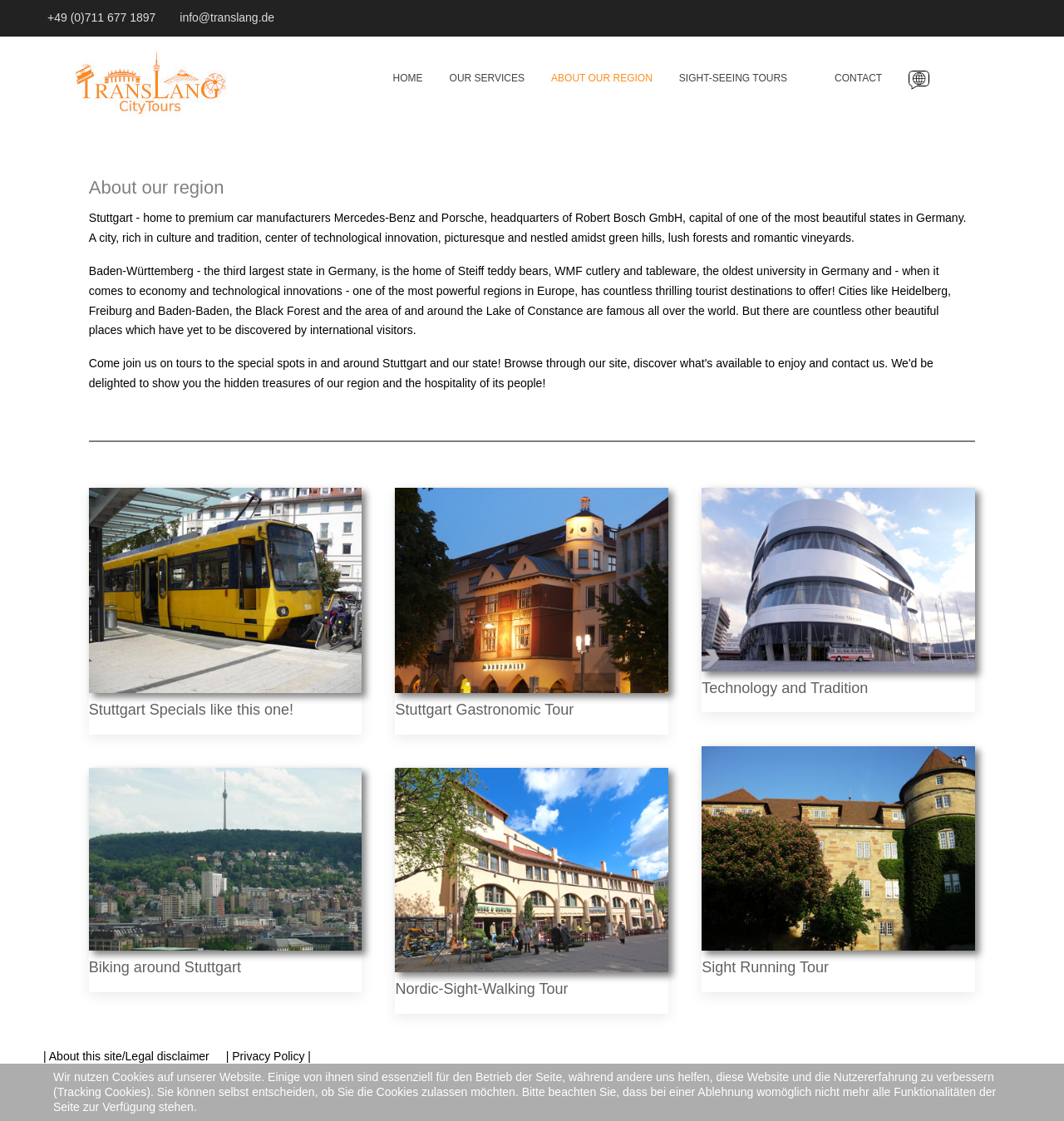Please indicate the bounding box coordinates of the element's region to be clicked to achieve the instruction: "Explore 'Stuttgart Specials like this one!' ". Provide the coordinates as four float numbers between 0 and 1, i.e., [left, top, right, bottom].

[0.083, 0.52, 0.34, 0.532]